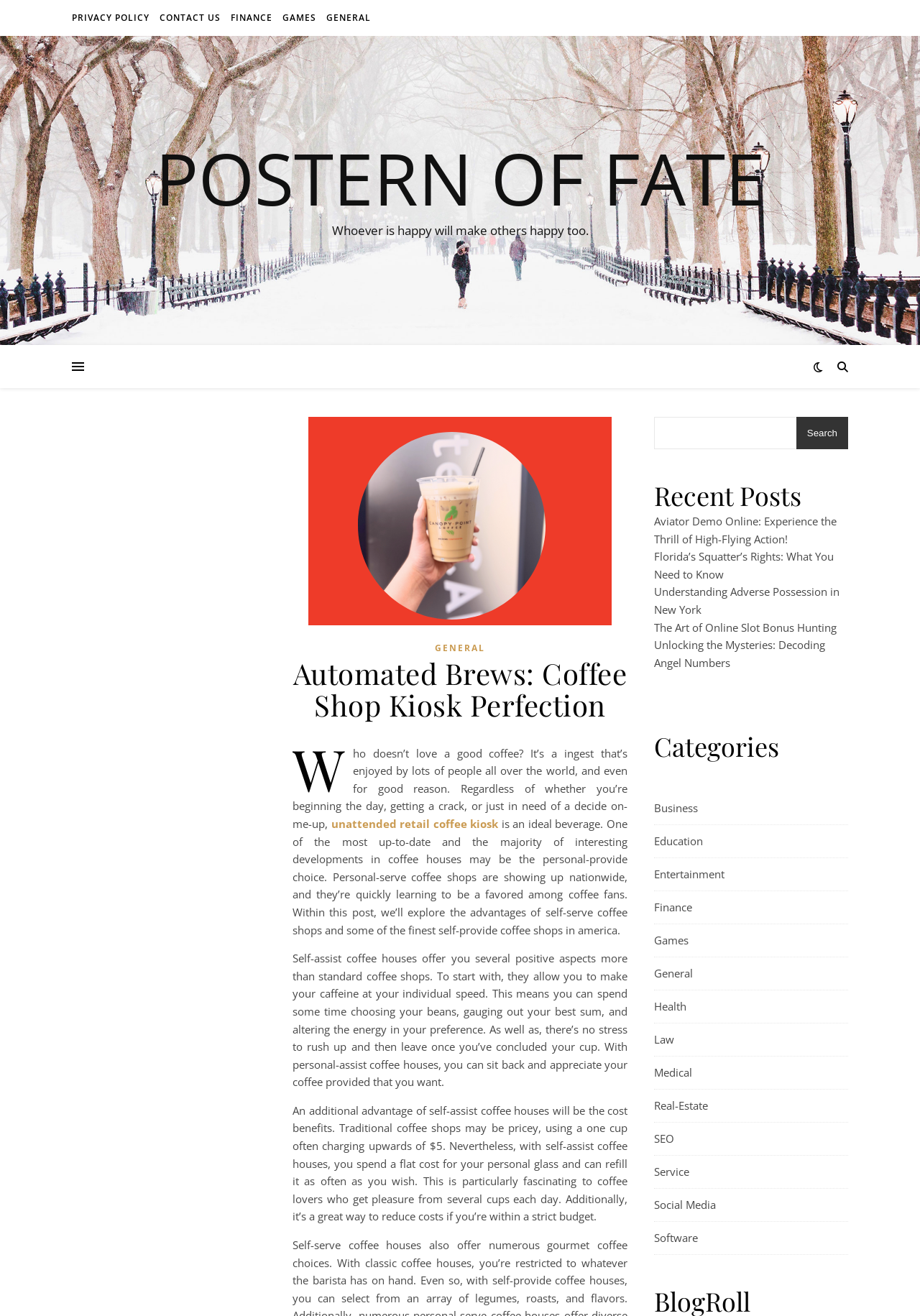Extract the bounding box coordinates of the UI element described by: "unattended retail coffee kiosk". The coordinates should include four float numbers ranging from 0 to 1, e.g., [left, top, right, bottom].

[0.36, 0.62, 0.542, 0.631]